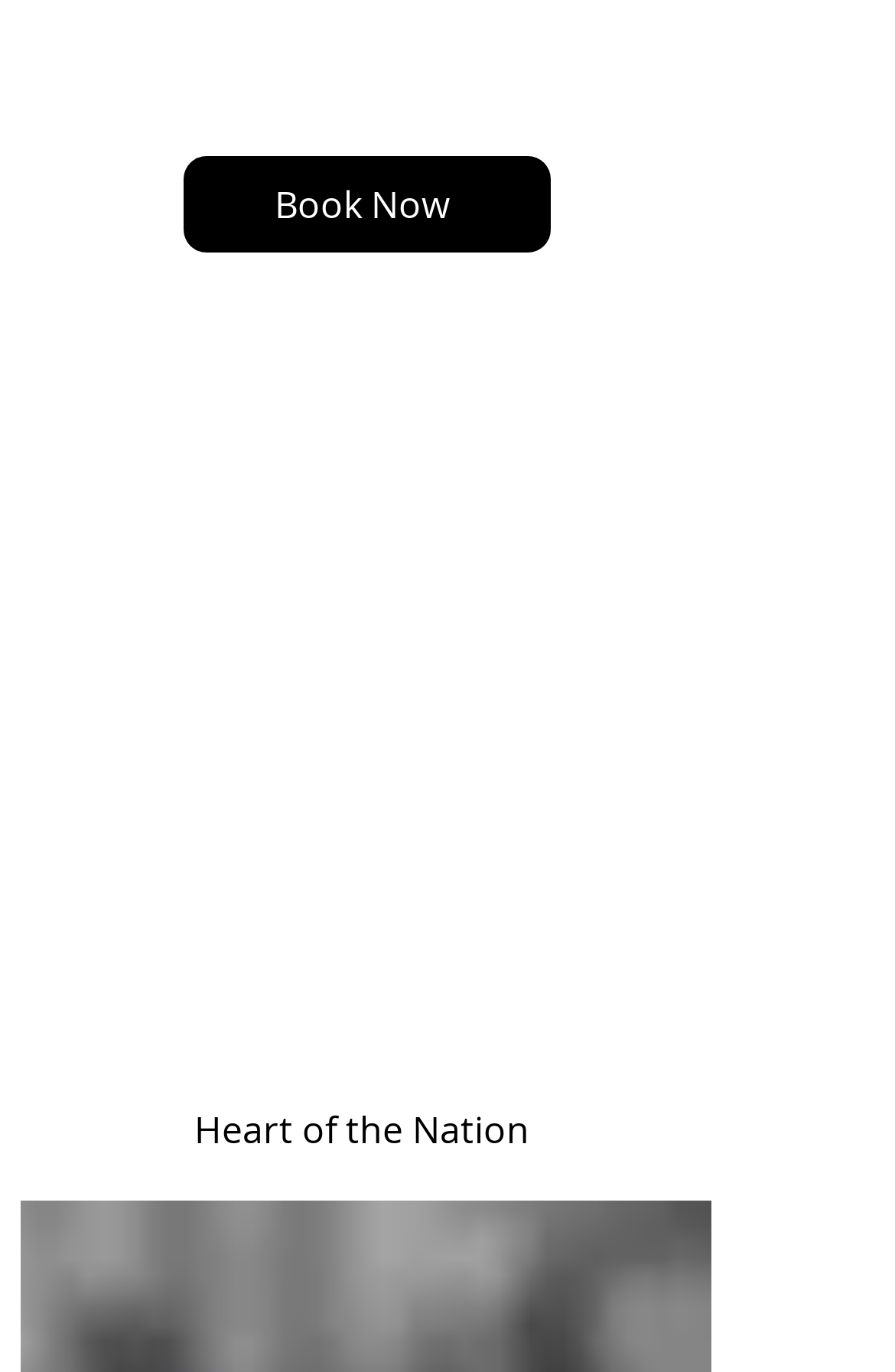Identify the bounding box for the UI element that is described as follows: "@MigrationMuseumUK".

[0.203, 0.56, 0.569, 0.586]